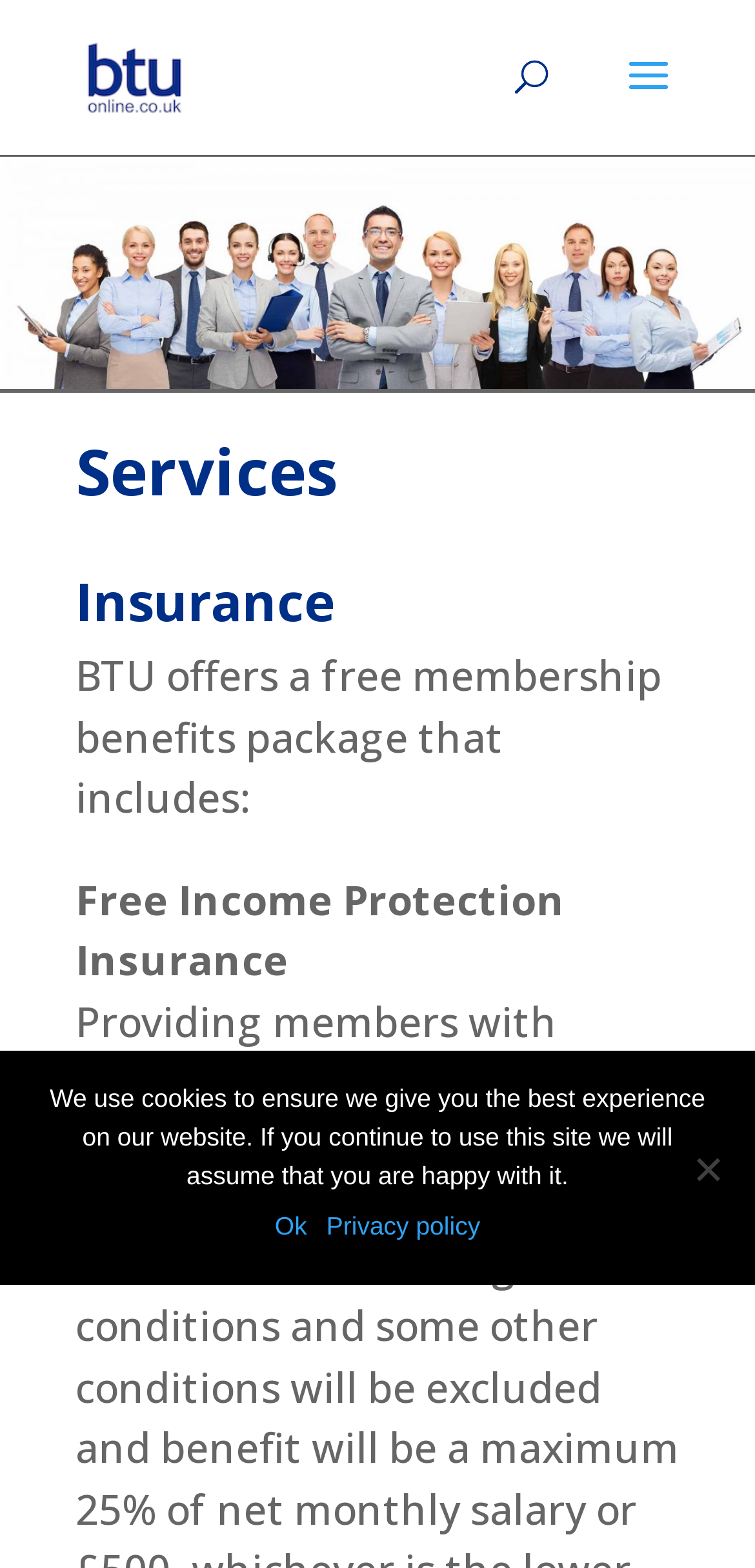Determine the bounding box coordinates of the UI element described below. Use the format (top-left x, top-left y, bottom-right x, bottom-right y) with floating point numbers between 0 and 1: Privacy policy

[0.432, 0.77, 0.636, 0.795]